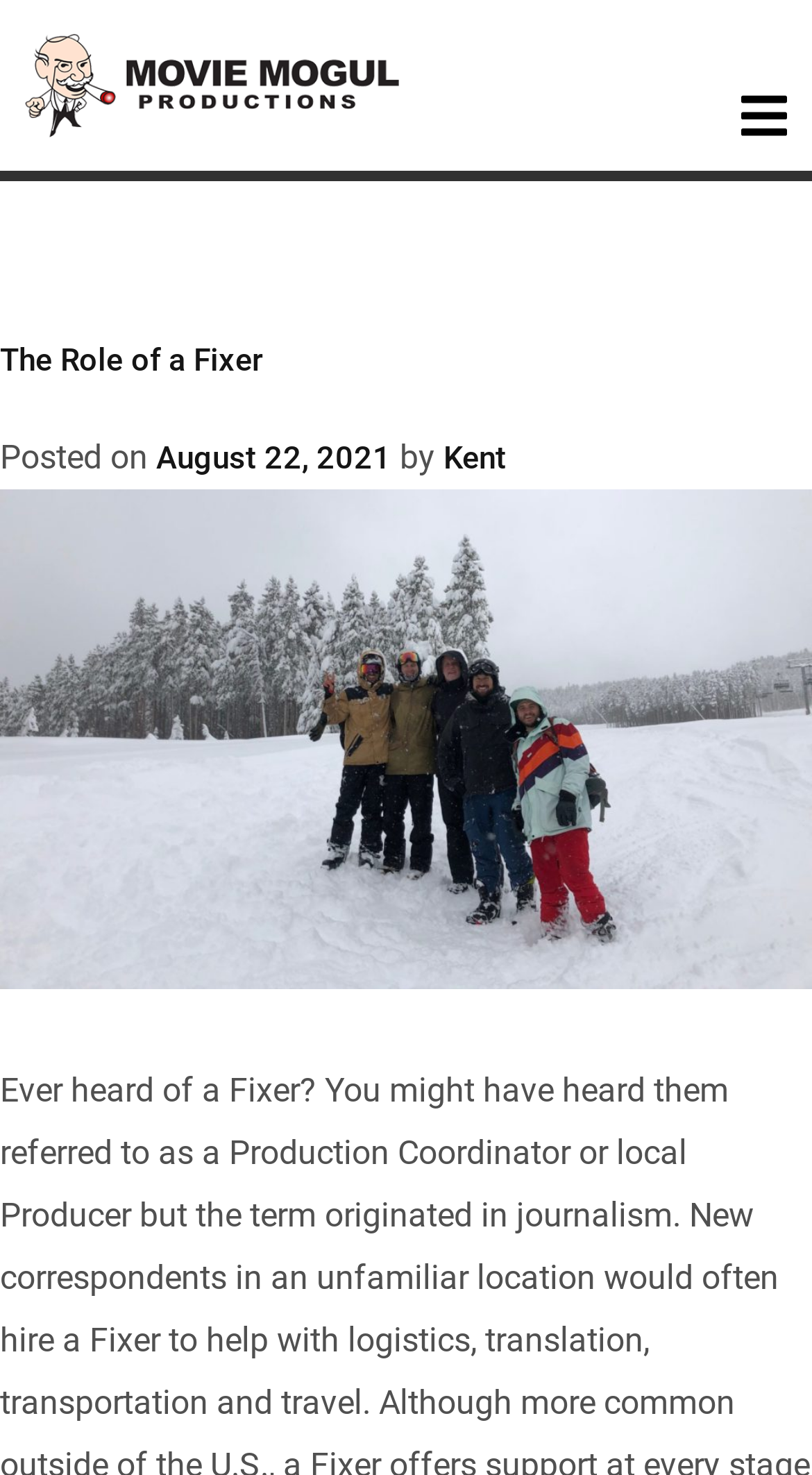Using the details in the image, give a detailed response to the question below:
Who is the author of the article?

I found the answer by looking at the section where it says 'by' followed by the author's name, which is 'Kent'.